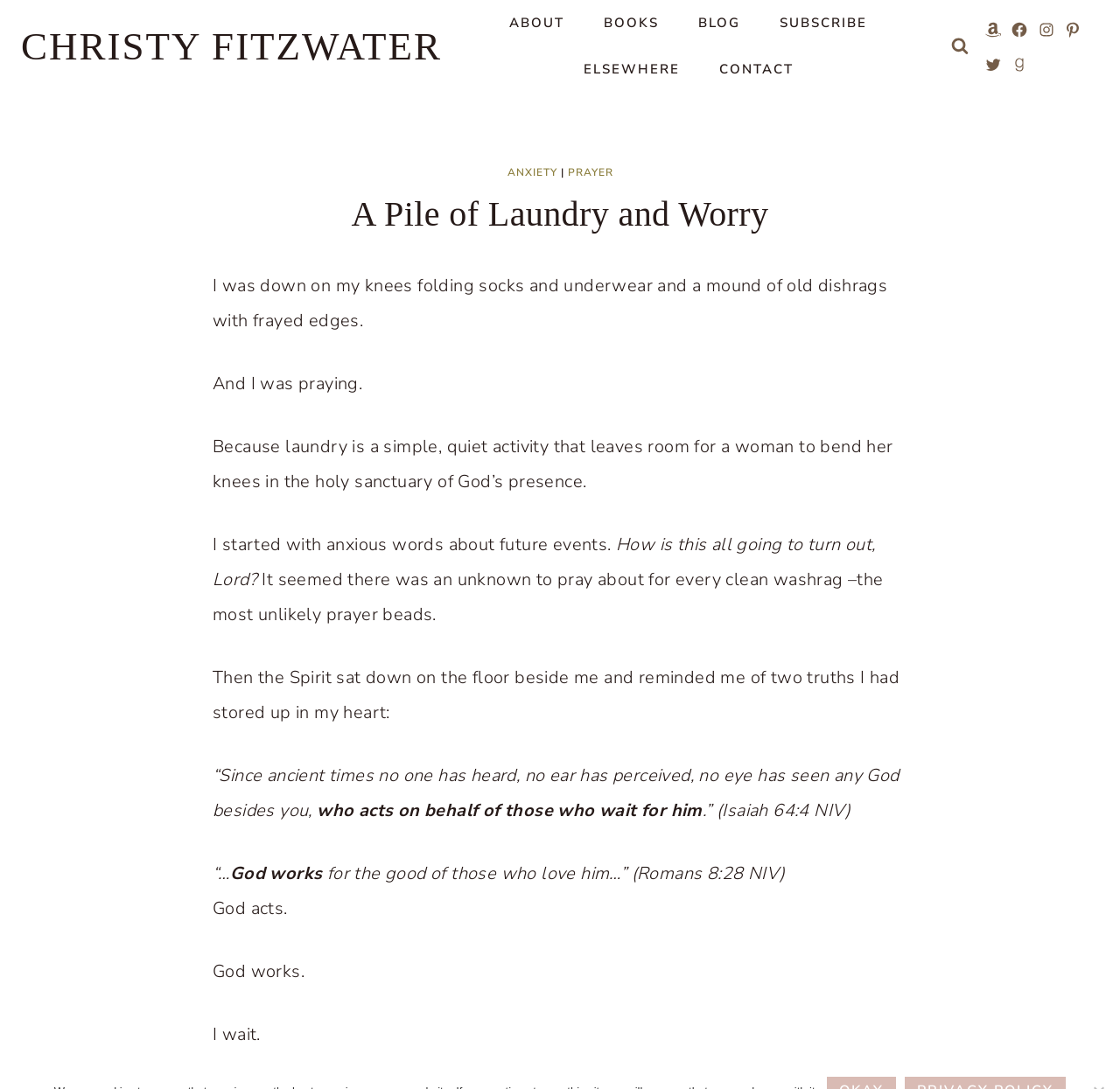Please find the bounding box coordinates of the clickable region needed to complete the following instruction: "Read the 'ANXIETY' article". The bounding box coordinates must consist of four float numbers between 0 and 1, i.e., [left, top, right, bottom].

[0.453, 0.152, 0.497, 0.165]